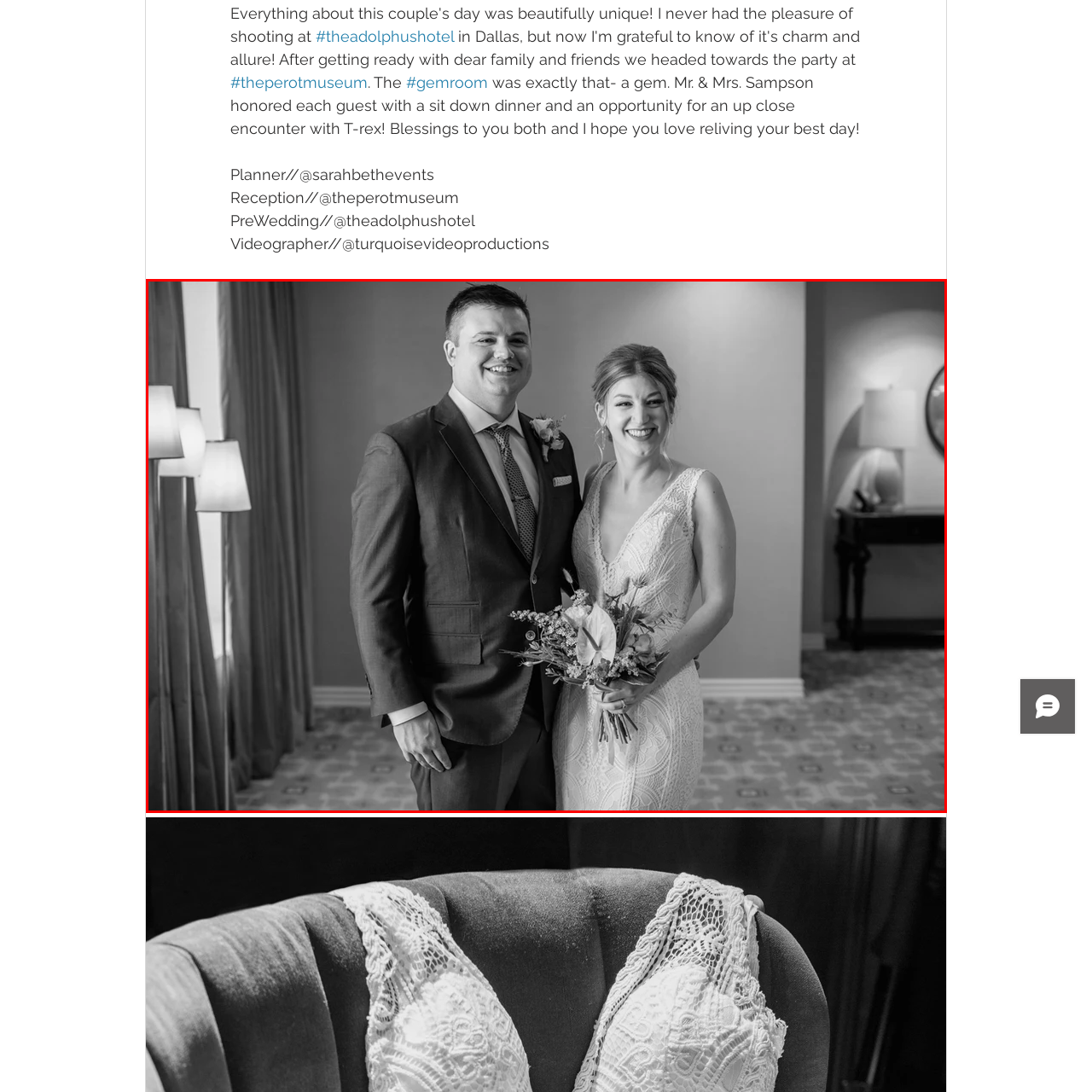Direct your attention to the image enclosed by the red boundary, What is the atmosphere of the setting? 
Answer concisely using a single word or phrase.

Romantic